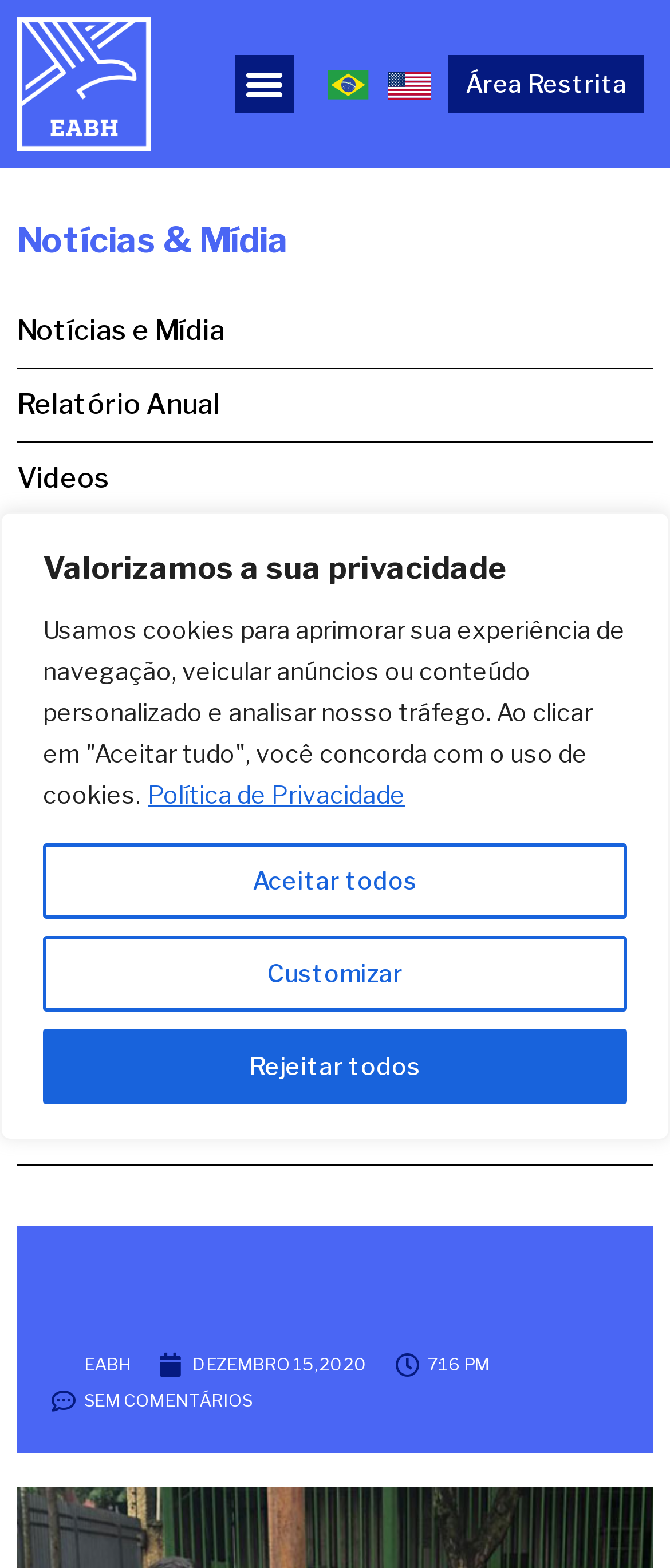What type of content is available in the 'Notícias & Mídia' section?
Could you give a comprehensive explanation in response to this question?

The 'Notícias & Mídia' section is a navigation menu that contains links to different types of content, including 'Notícias e Mídia', 'Relatório Anual', and 'Videos'. This suggests that the section provides news and media-related content.